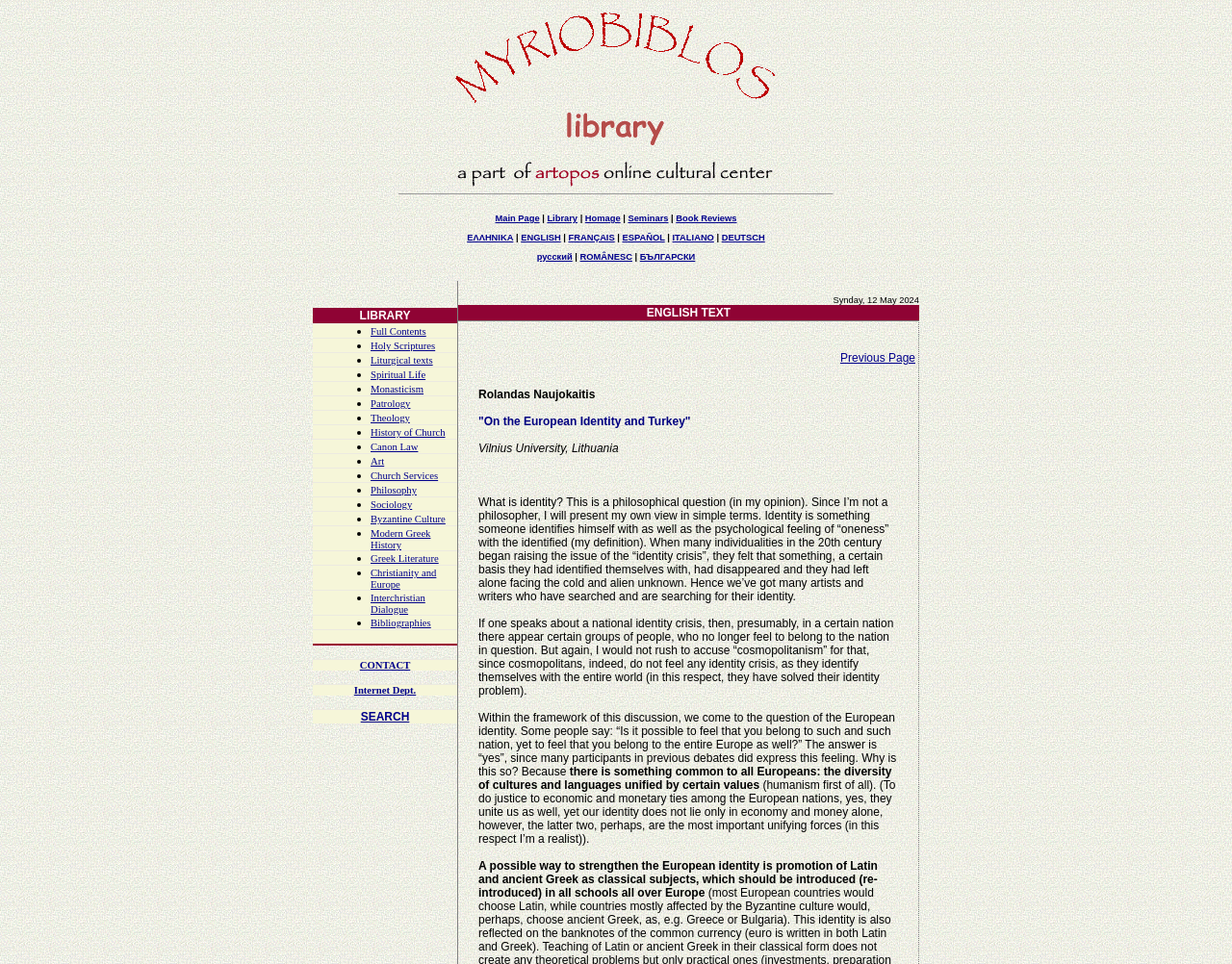Please locate the bounding box coordinates of the element that should be clicked to complete the given instruction: "view Full Contents".

[0.301, 0.338, 0.346, 0.349]